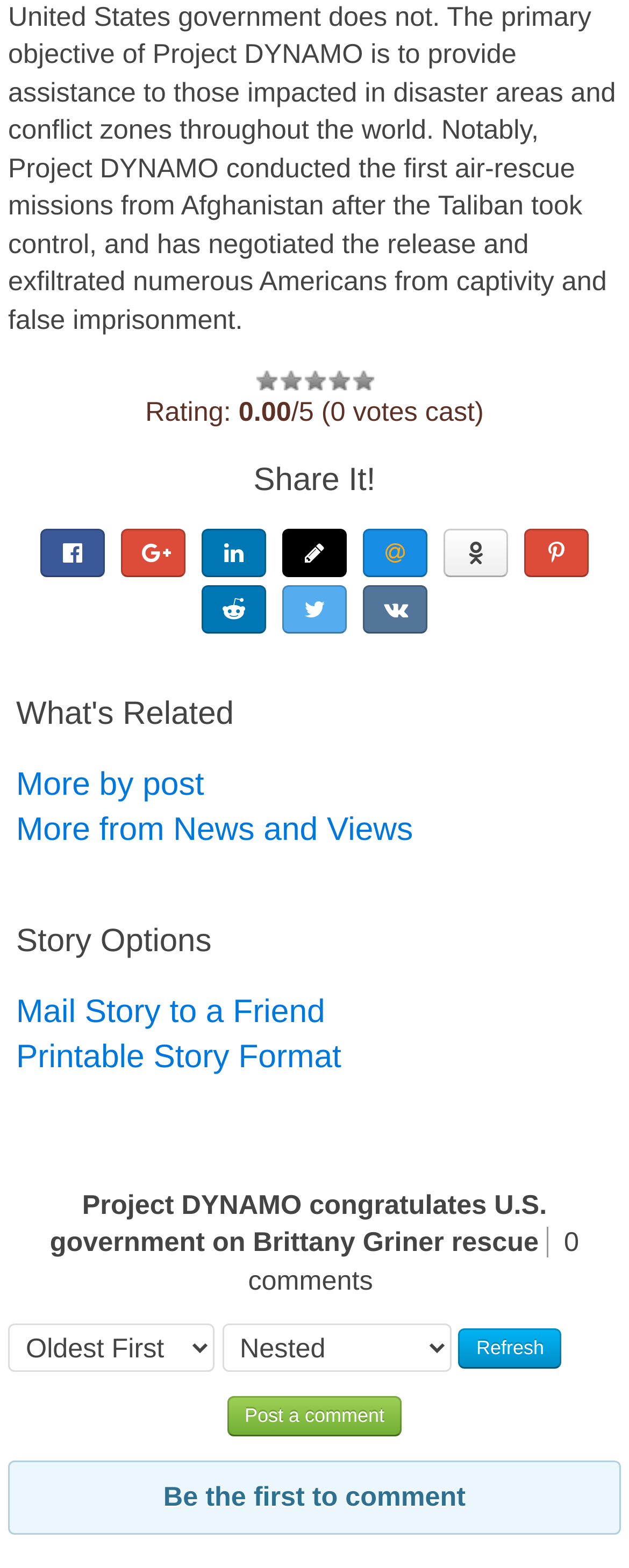What is the call-to-action for users who want to comment on the story?
Using the image, elaborate on the answer with as much detail as possible.

The 'Post a comment' button is a call-to-action for users who want to comment on the story, and the 'Be the first to comment' text suggests that no comments have been made yet.